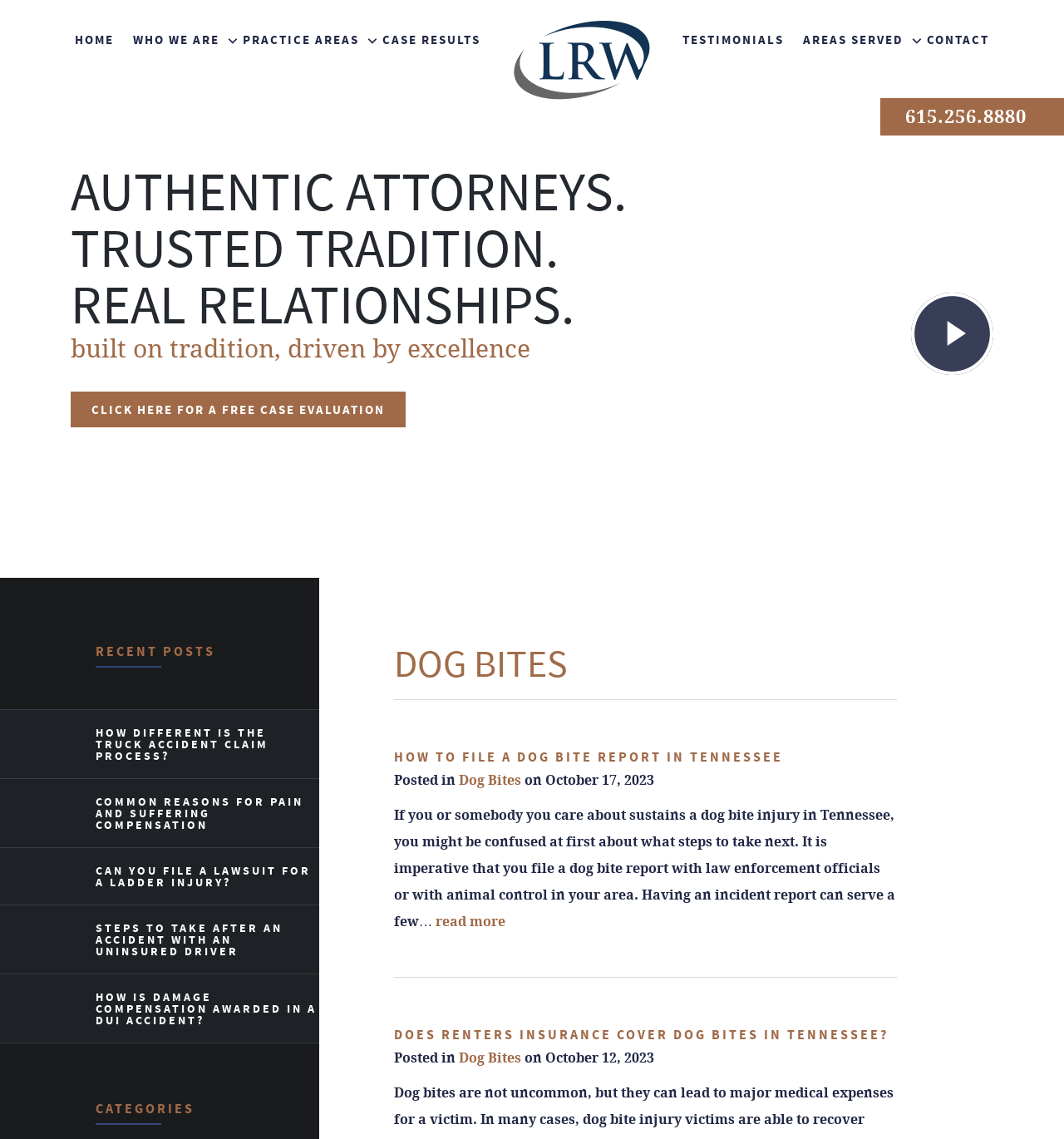Bounding box coordinates are given in the format (top-left x, top-left y, bottom-right x, bottom-right y). All values should be floating point numbers between 0 and 1. Provide the bounding box coordinate for the UI element described as: View All Practice Areas +

[0.228, 0.164, 0.493, 0.202]